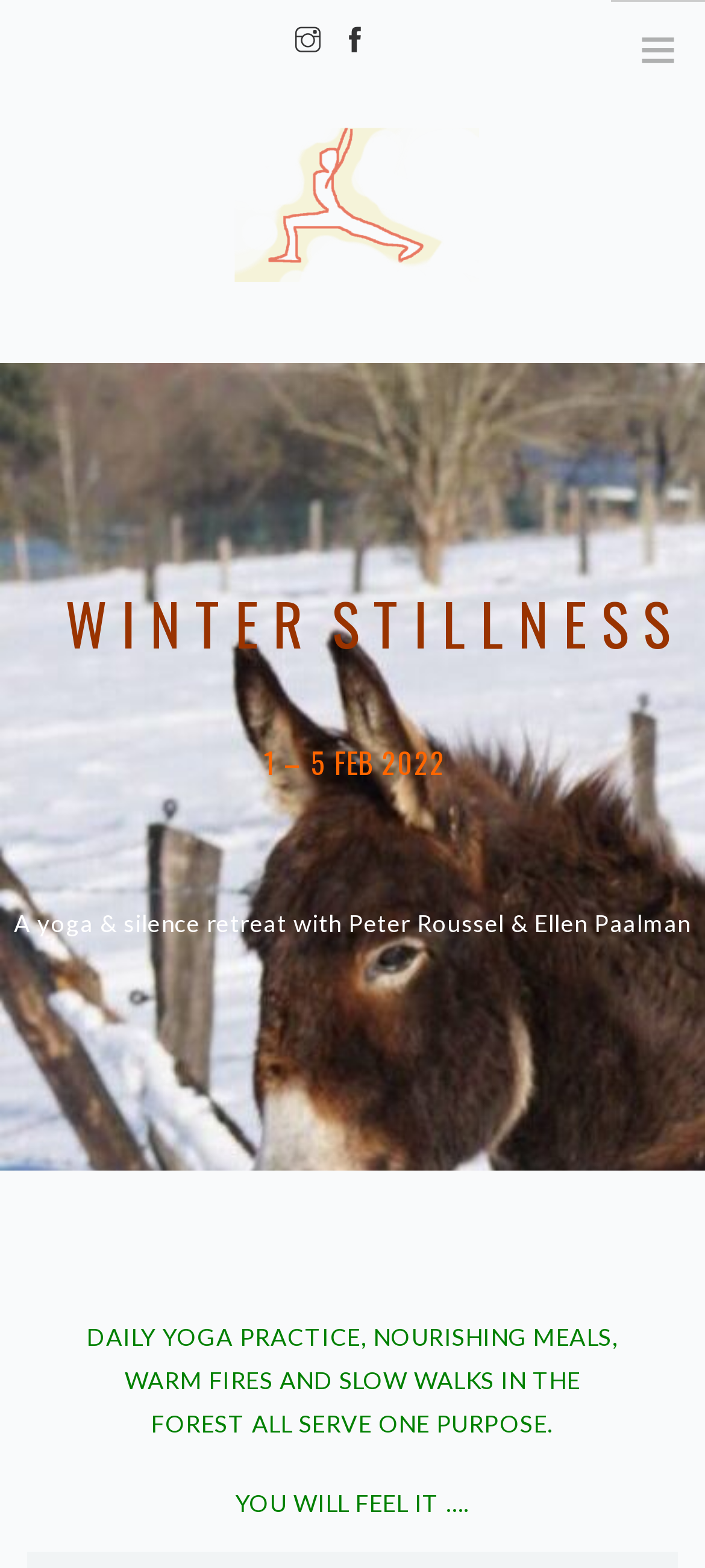How many links are in the top navigation menu? Look at the image and give a one-word or short phrase answer.

5